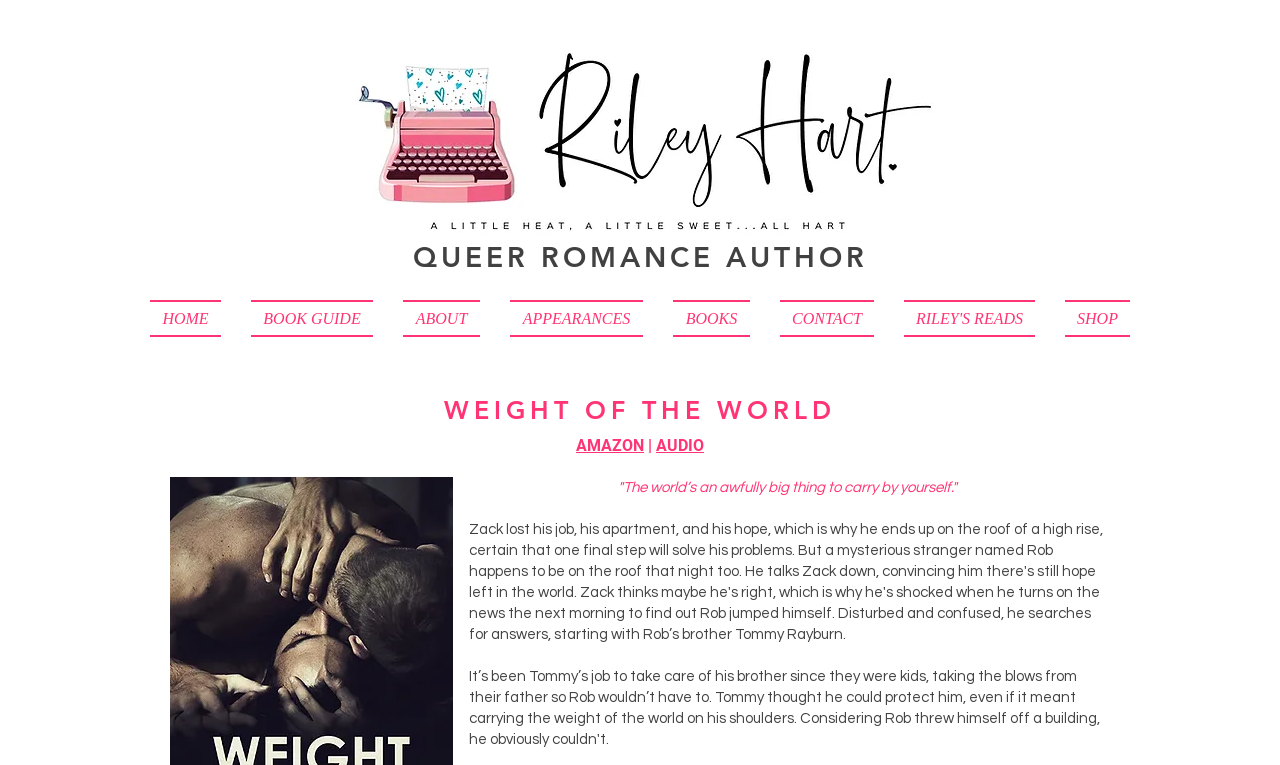Please determine the bounding box coordinates of the element's region to click for the following instruction: "Explore RILEY'S READS".

[0.695, 0.392, 0.82, 0.441]